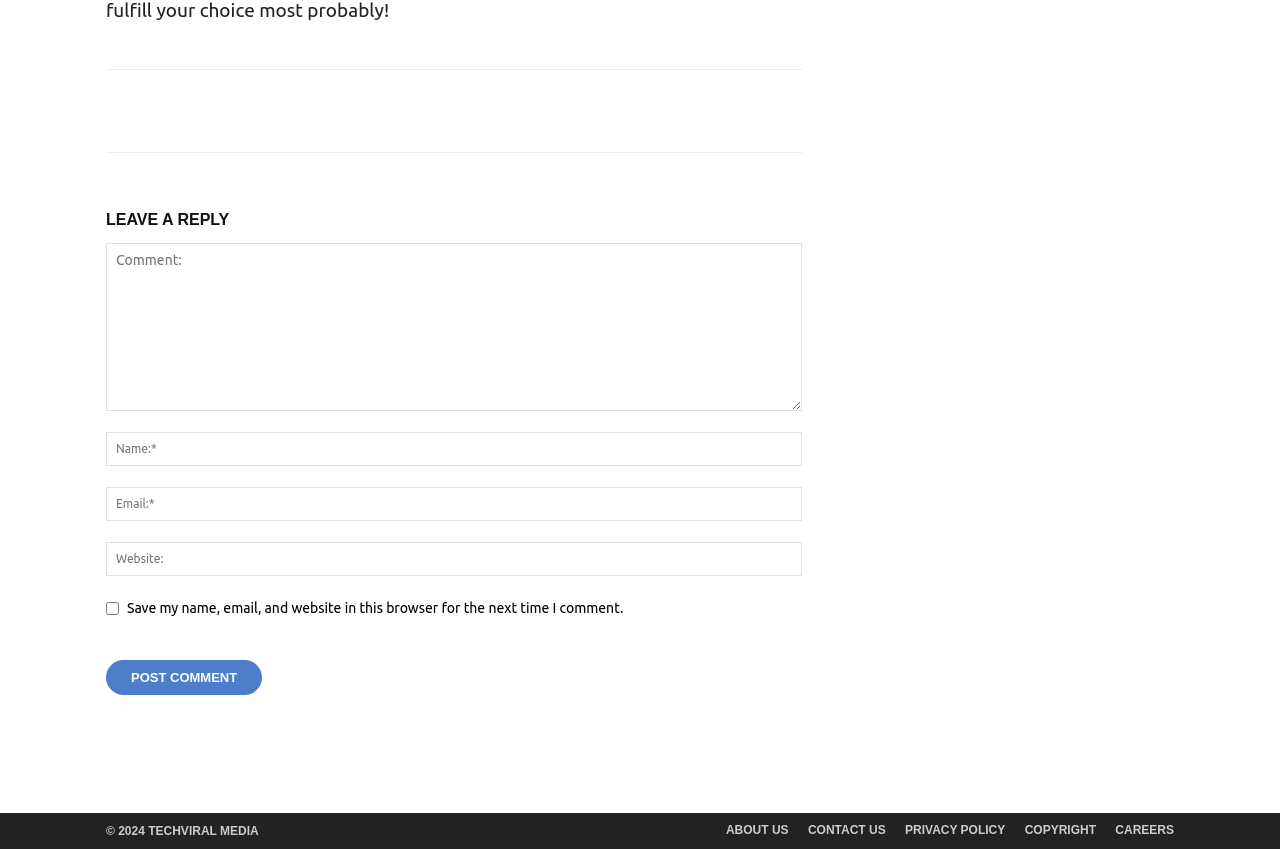What is the purpose of the textboxes?
Using the visual information from the image, give a one-word or short-phrase answer.

To leave a comment